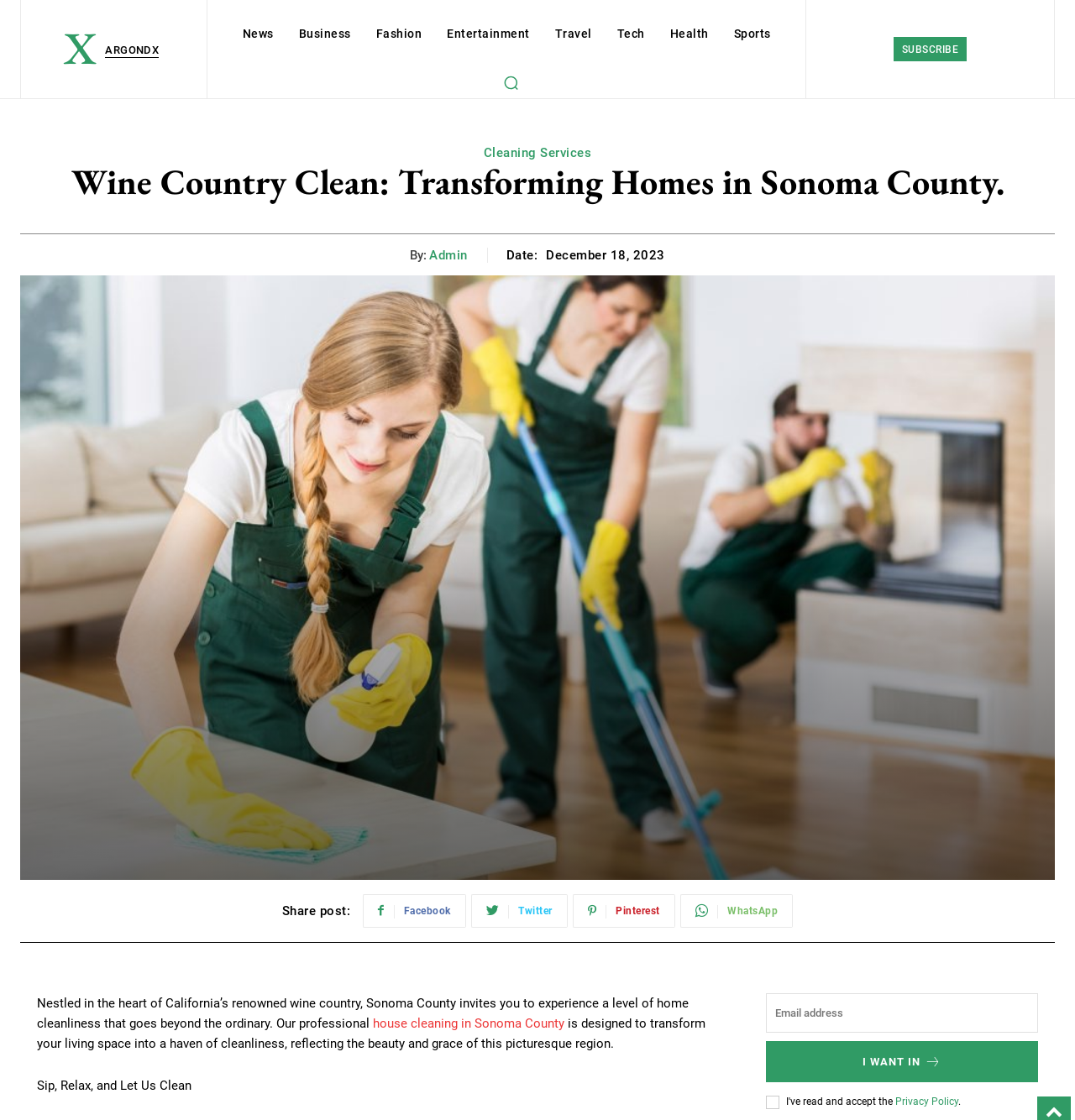Given the element description: "Privacy Policy", predict the bounding box coordinates of the UI element it refers to, using four float numbers between 0 and 1, i.e., [left, top, right, bottom].

[0.833, 0.979, 0.891, 0.989]